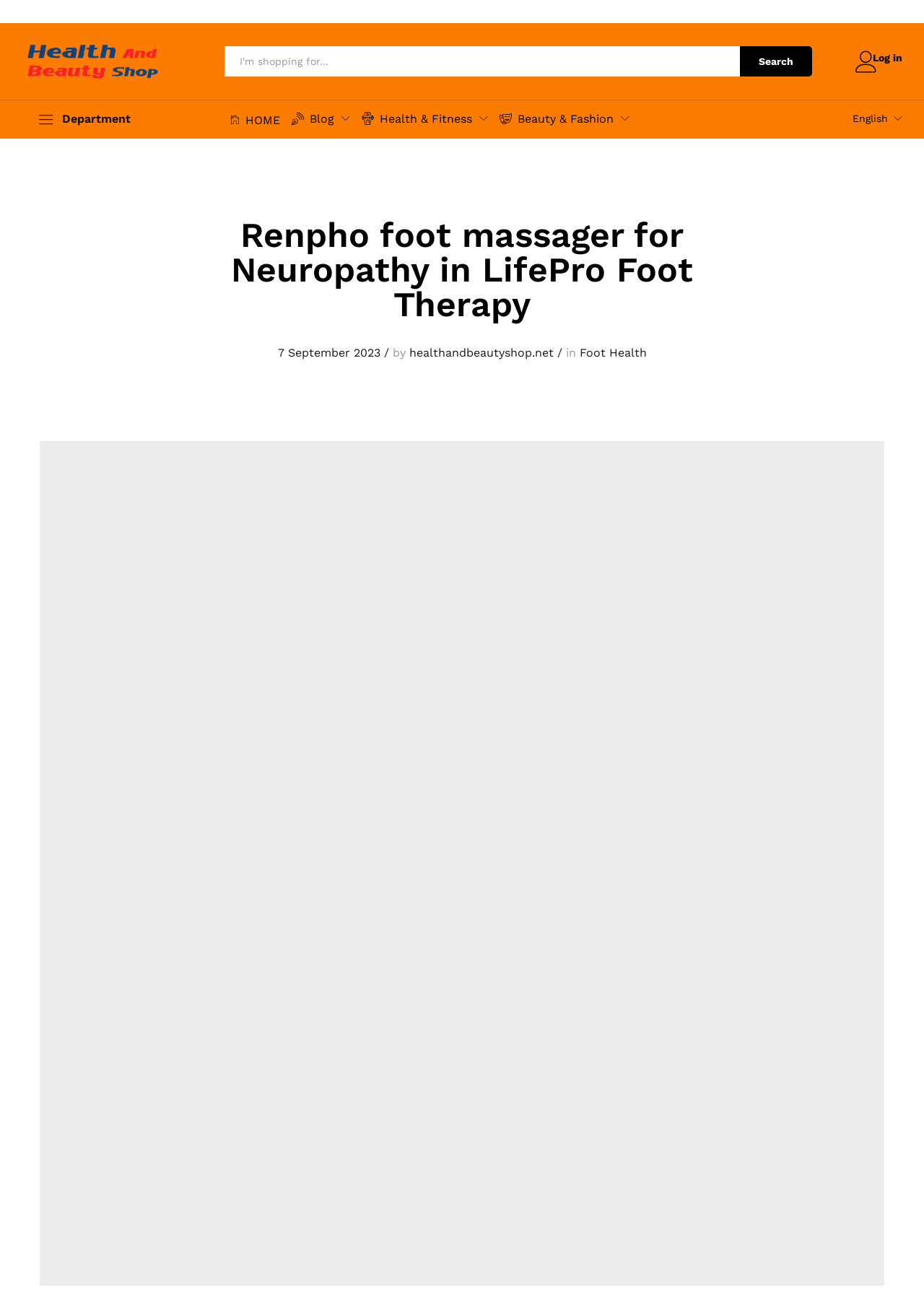Could you indicate the bounding box coordinates of the region to click in order to complete this instruction: "Log in to the account".

[0.912, 0.039, 0.977, 0.048]